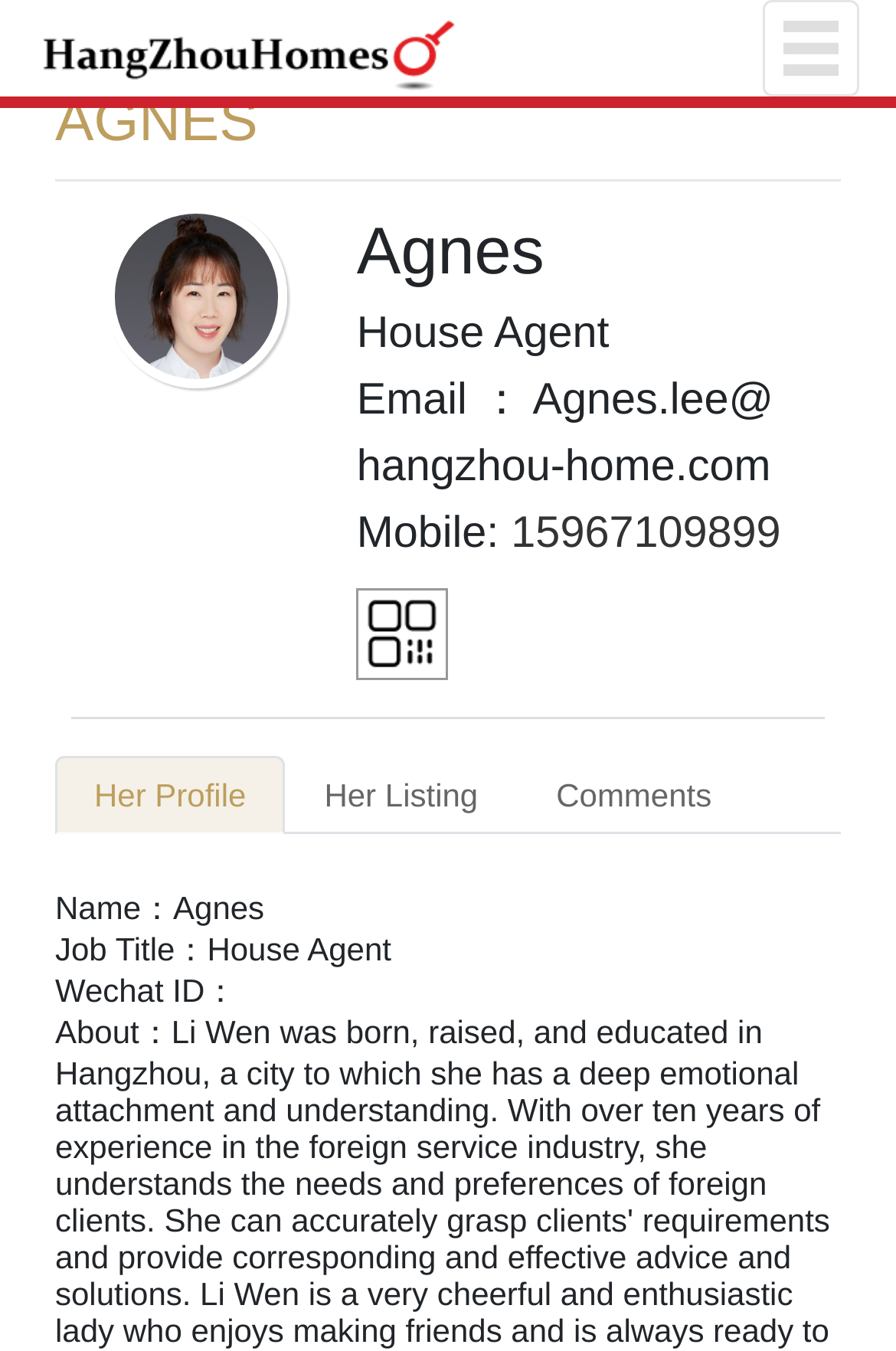Articulate a complete and detailed caption of the webpage elements.

The webpage appears to be a profile page for a real estate agent named Agnes, specializing in apartment and house rentals in Hangzhou. 

At the top left, there is a link, and next to it, a button to toggle navigation. Below these elements, a navigation bar with a breadcrumb trail is situated. The navigation bar contains a link to "House Agent". 

The main content area is divided into two sections. On the left, there is a heading "AGNES" followed by a separator line. Below the separator, there is a link to "Agnes" accompanied by a small image of Agnes. 

On the right side, there are several headings that provide information about Agnes, including her job title as a House Agent, email address, and mobile phone number. The mobile phone number is also a clickable link. Below these headings, there is a small image. 

Further down, there are three links: "Her Profile", "Her Listing", and "Comments". Below these links, there are three blocks of static text providing more information about Agnes, including her name, job title, and WeChat ID.